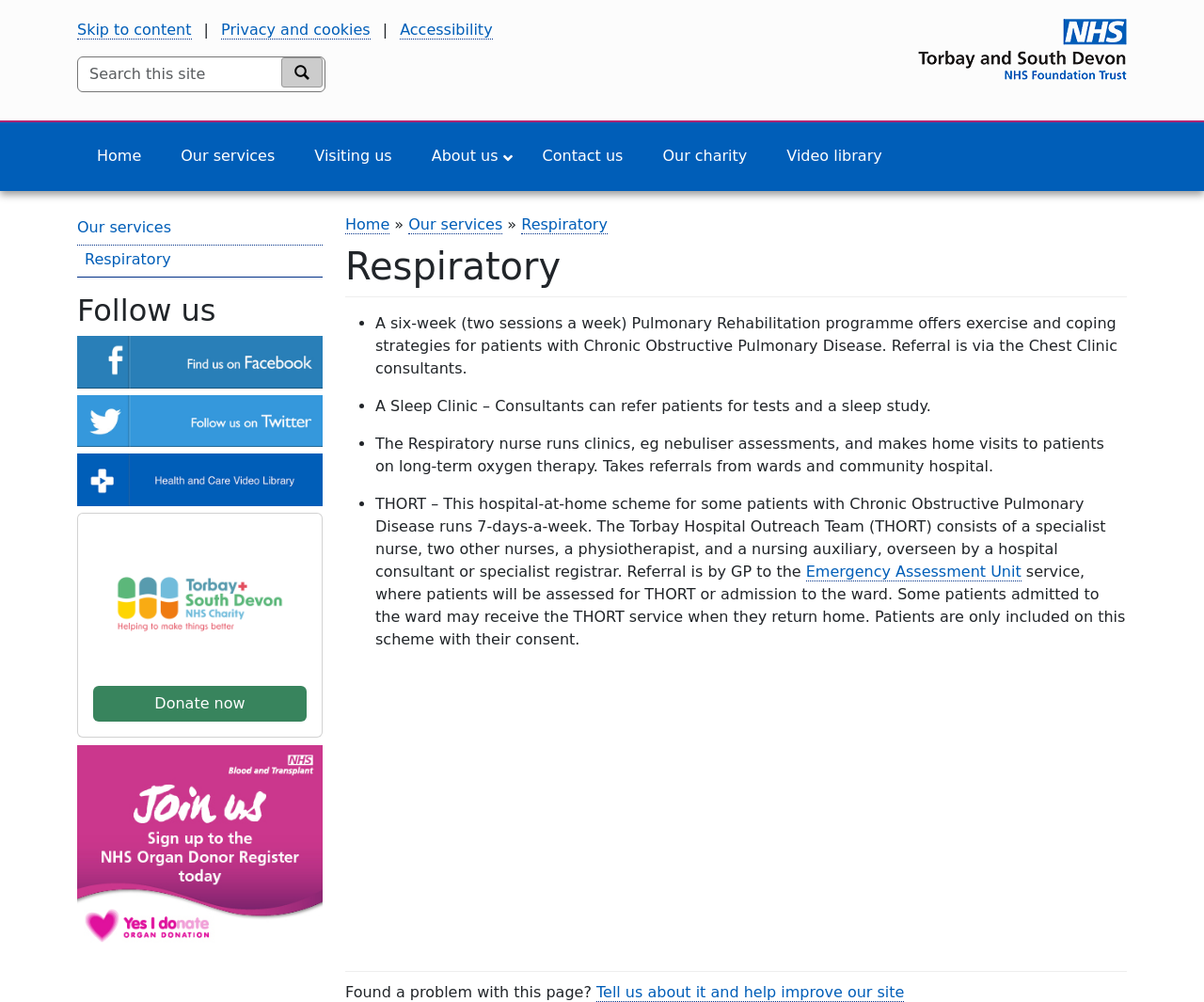What is the purpose of the THORT service?
Based on the image, please offer an in-depth response to the question.

I read the StaticText element that describes the THORT service, which states that it is a hospital-at-home scheme for some patients with Chronic Obstructive Pulmonary Disease, and provides further details about the service.